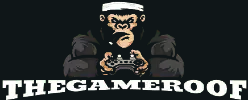Offer an in-depth caption of the image, mentioning all notable aspects.

The image features a striking logo for "THEGAMEROOF," prominently displaying an illustrated ape character intensely gripping a video game controller. This bold emblem reflects the gaming culture and the site's focus on guides, updates, and news related to video games. The character's fierce expression and the playful design highlight a sense of fun and excitement that resonates with gaming enthusiasts. Below the character, the name "THEGAMEROOF" is presented in large, white letters, contrasting against a dark background, creating a dynamic and eye-catching visual. This logo encapsulates the lively spirit of the gaming community, making it an ideal representation for the website’s content dedicated to gaming aficionados.